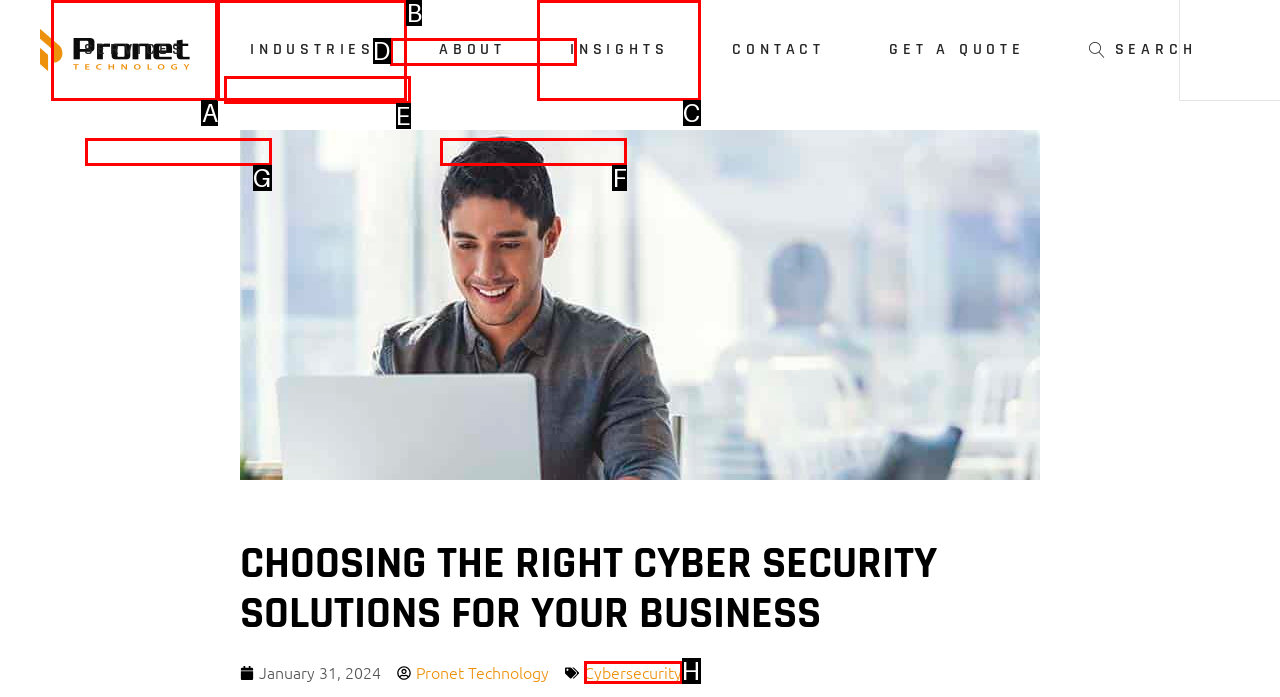Indicate the HTML element to be clicked to accomplish this task: Click the 'Kickstart Builderall Free Account Here' link Respond using the letter of the correct option.

None